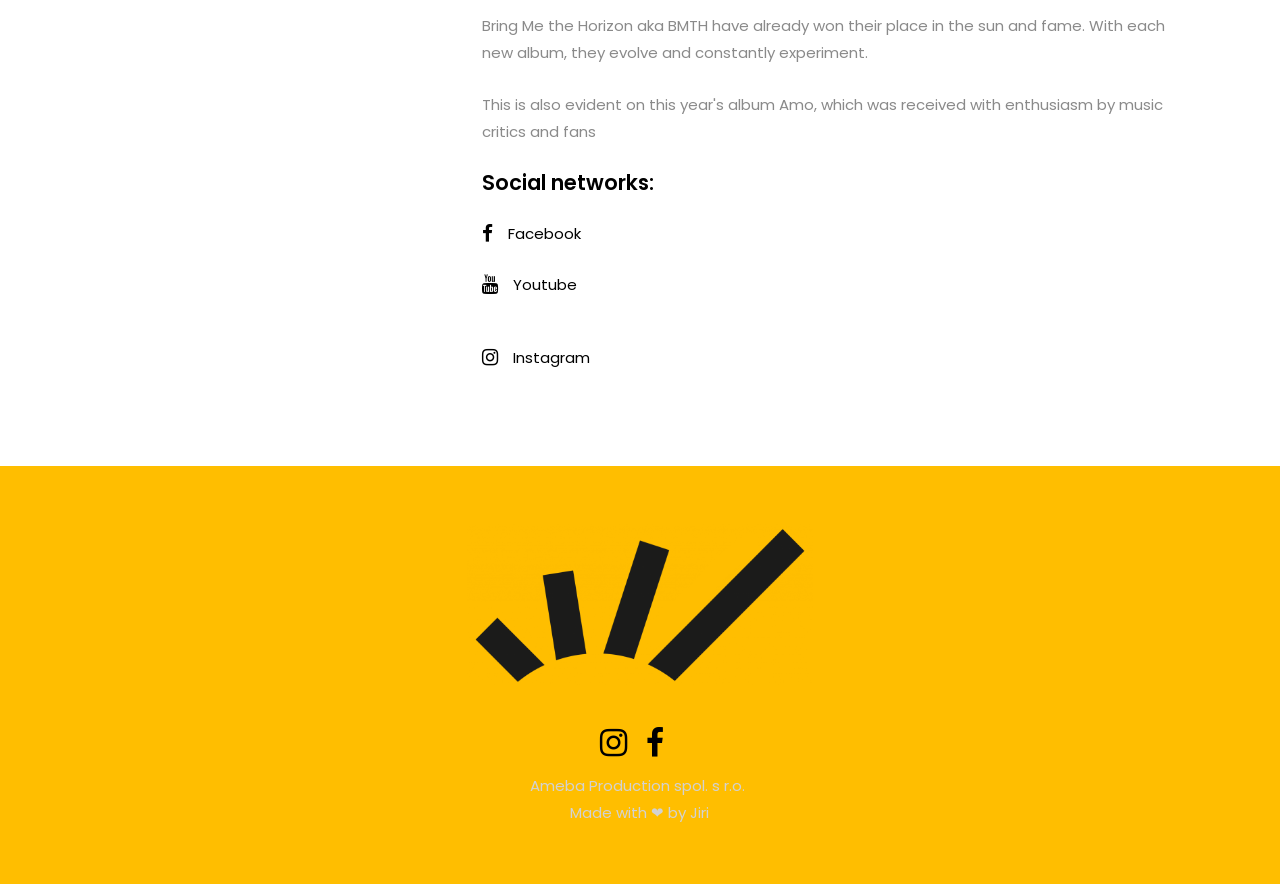Examine the image and give a thorough answer to the following question:
What is the band's name mentioned on the webpage?

The webpage mentions the band's name 'Bring Me the Horizon' also referred to as 'BMTH' in the first StaticText element, indicating that the webpage is about this band.